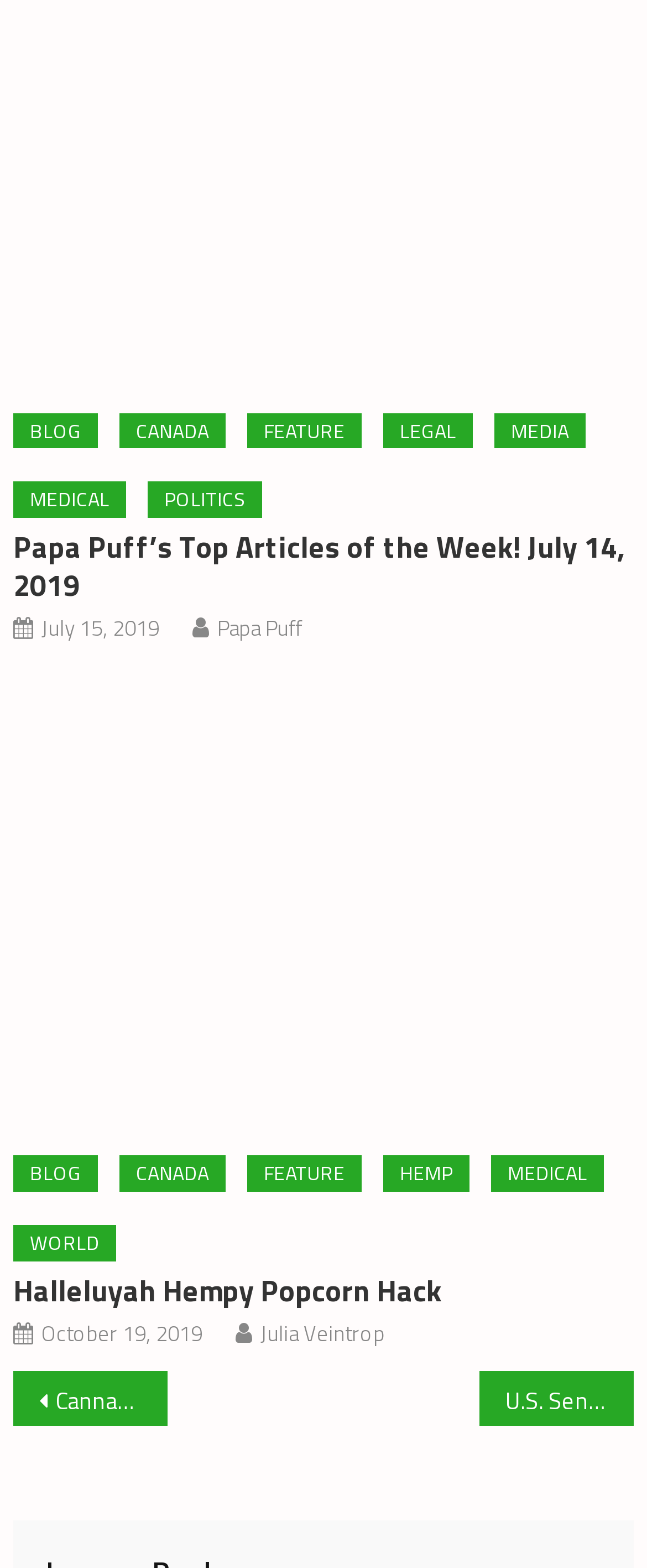Can you find the bounding box coordinates for the element that needs to be clicked to execute this instruction: "Read the article by 'Julia Veintrop'"? The coordinates should be given as four float numbers between 0 and 1, i.e., [left, top, right, bottom].

[0.402, 0.838, 0.595, 0.863]